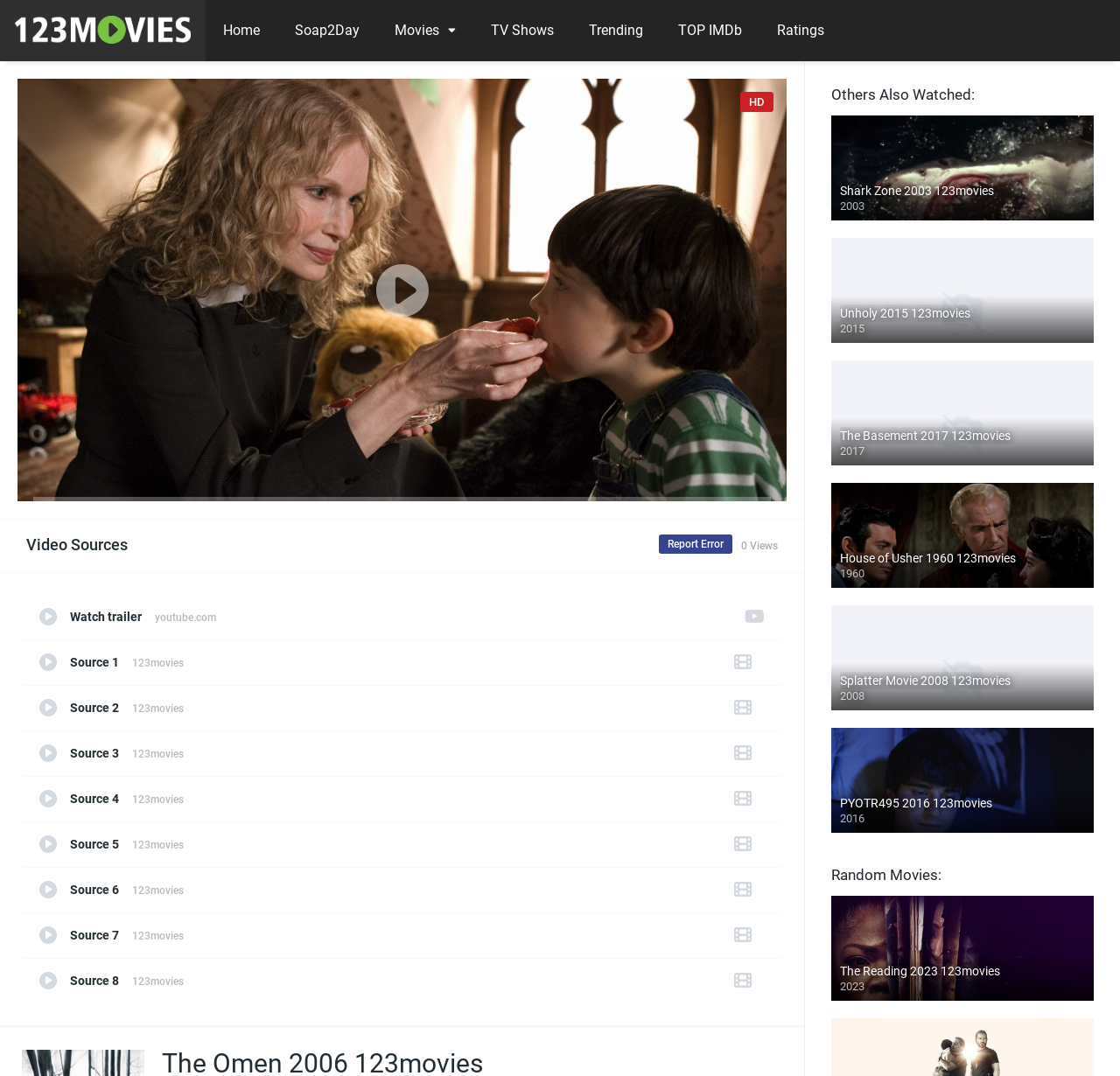Indicate the bounding box coordinates of the clickable region to achieve the following instruction: "Report an error."

[0.588, 0.497, 0.654, 0.515]